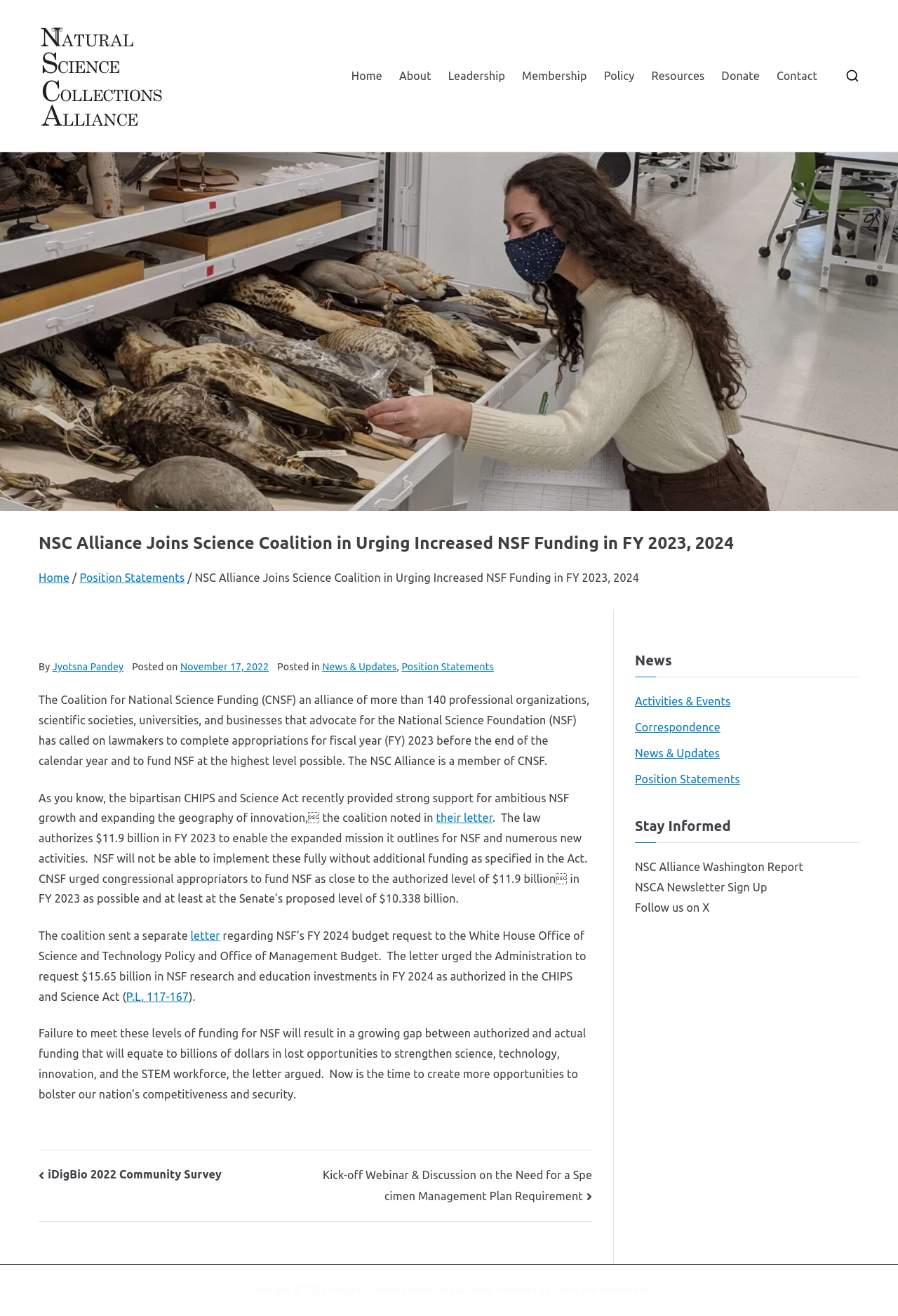Explain the features and main sections of the webpage comprehensively.

The webpage is about the Natural Science Collections Alliance (NSC Alliance) and its involvement in urging increased funding for the National Science Foundation (NSF) in fiscal years 2023 and 2024. 

At the top of the page, there is a logo and a link to the NSC Alliance's homepage. Below this, there is a heading that summarizes the main topic of the page, which is the NSC Alliance's joining a science coalition to urge increased NSF funding. 

To the right of the heading, there is a navigation menu with links to various sections of the website, including Home, About, Leadership, Membership, Policy, Resources, Donate, and Contact. 

Below the navigation menu, there is a main content area that contains an article about the NSC Alliance's efforts to increase NSF funding. The article is divided into several sections, with headings and links to related topics. The text describes the coalition's letter to lawmakers, urging them to fund NSF at the highest level possible, and the potential consequences of not meeting these funding levels. 

On the right side of the page, there is a complementary section that contains links to news, activities, and events, as well as a section to stay informed about the NSC Alliance's activities. 

At the bottom of the page, there is a footer section that contains copyright information, a link to the NSC Alliance's homepage, and information about the website's design and platform.